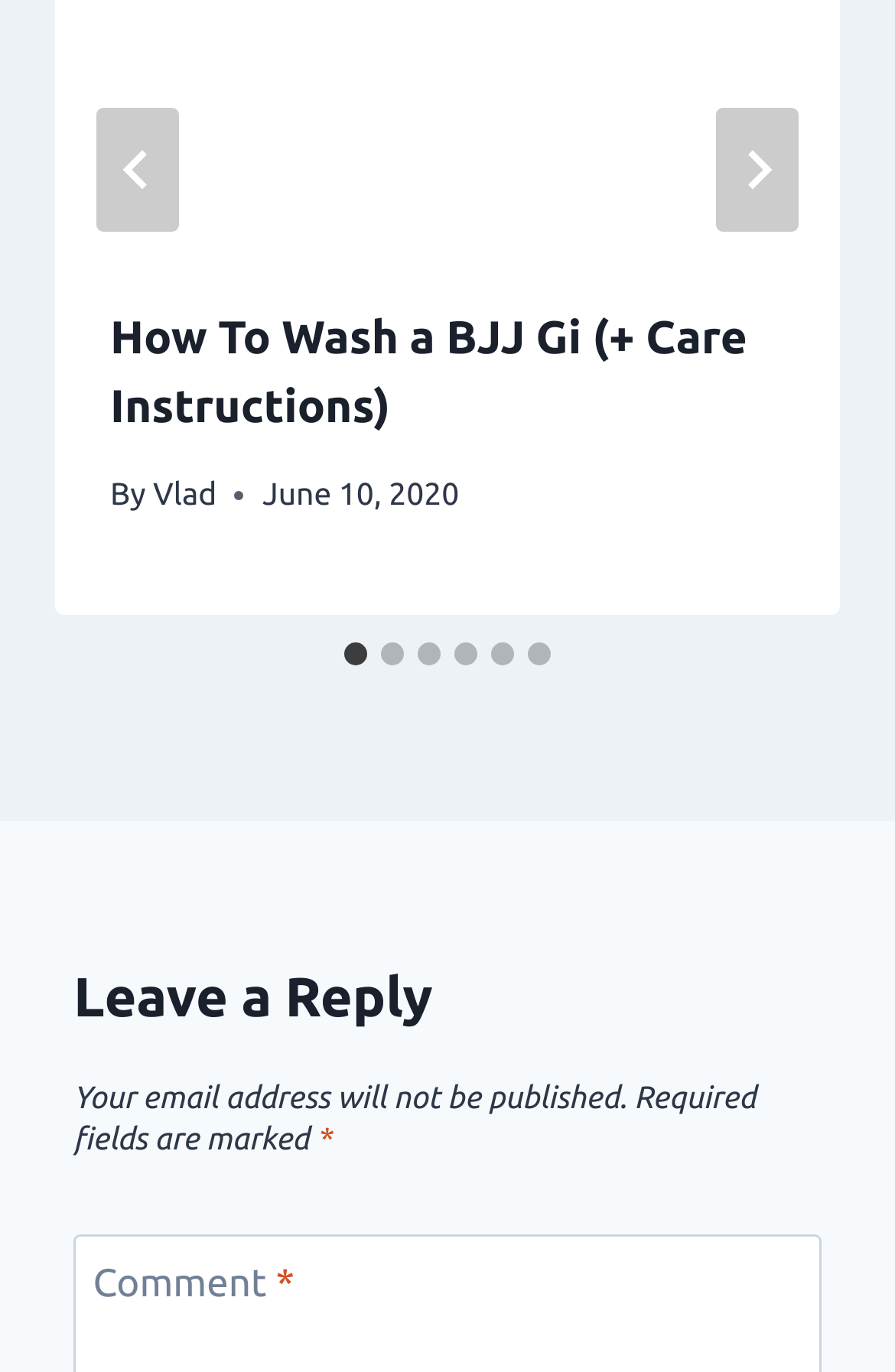Who wrote the article?
Can you provide a detailed and comprehensive answer to the question?

I found the author's name by looking at the link with the text 'Vlad' which is located below the heading 'How To Wash a BJJ Gi (+ Care Instructions)'.